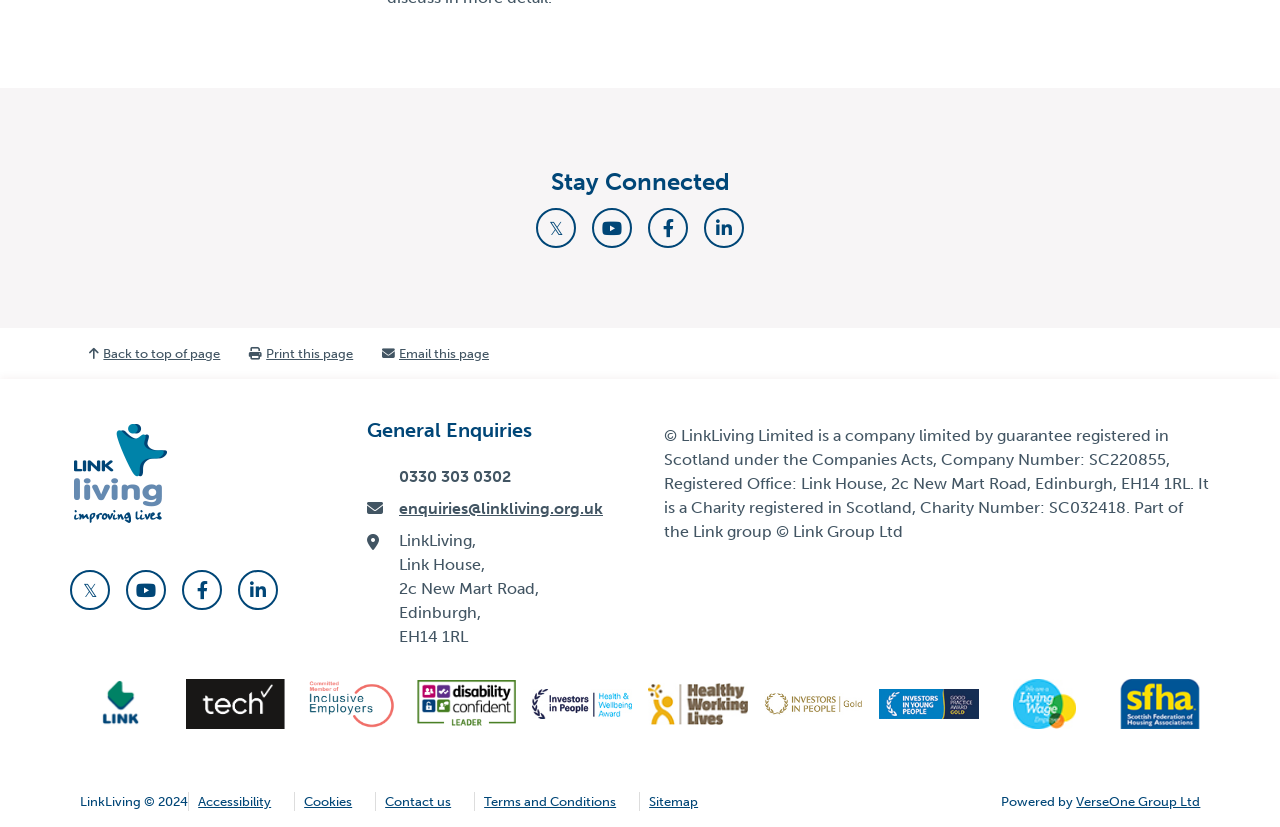Find the bounding box coordinates of the element to click in order to complete this instruction: "Email this page". The bounding box coordinates must be four float numbers between 0 and 1, denoted as [left, top, right, bottom].

[0.288, 0.415, 0.392, 0.438]